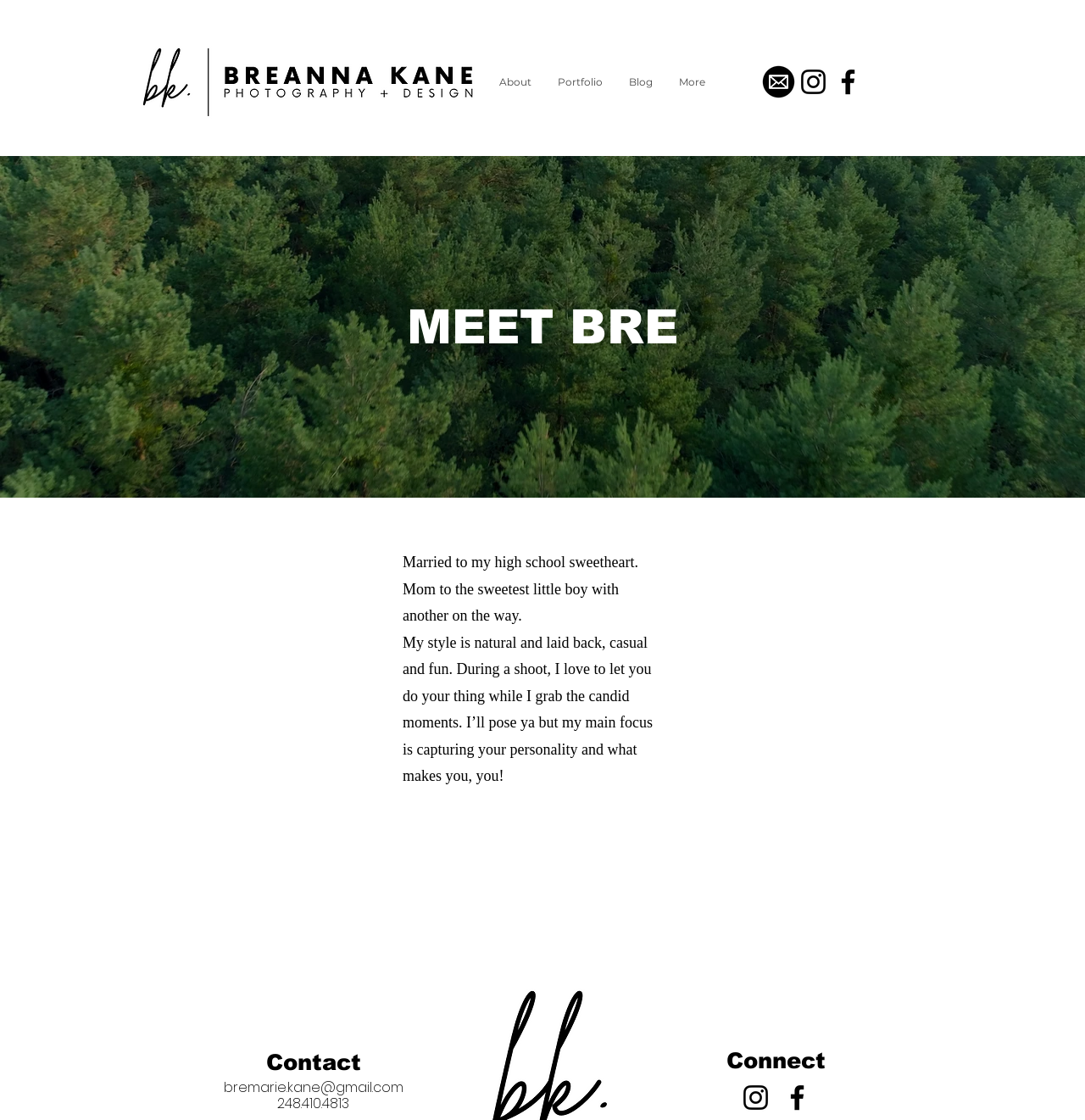Summarize the webpage comprehensively, mentioning all visible components.

This webpage is about Breanna Kane, a photographer. At the top left corner, there is a logo image 'B (1).png'. Below the logo, there is a navigation bar with four links: 'About', 'Portfolio', 'Blog', and 'More'. 

On the top right corner, there is a social bar with three links: '216530', 'Instagram', and 'Facebook', each accompanied by an image. 

The main content of the page is divided into three sections. The first section has a heading 'MEET BRE' and two paragraphs of text describing Breanna's personal life and photography style. 

The second section has a heading 'Contact' with a link to Breanna's email address and her phone number. 

The third section has a heading 'Connect' with a social bar containing two links: 'Instagram' and 'Facebook', each accompanied by an image.